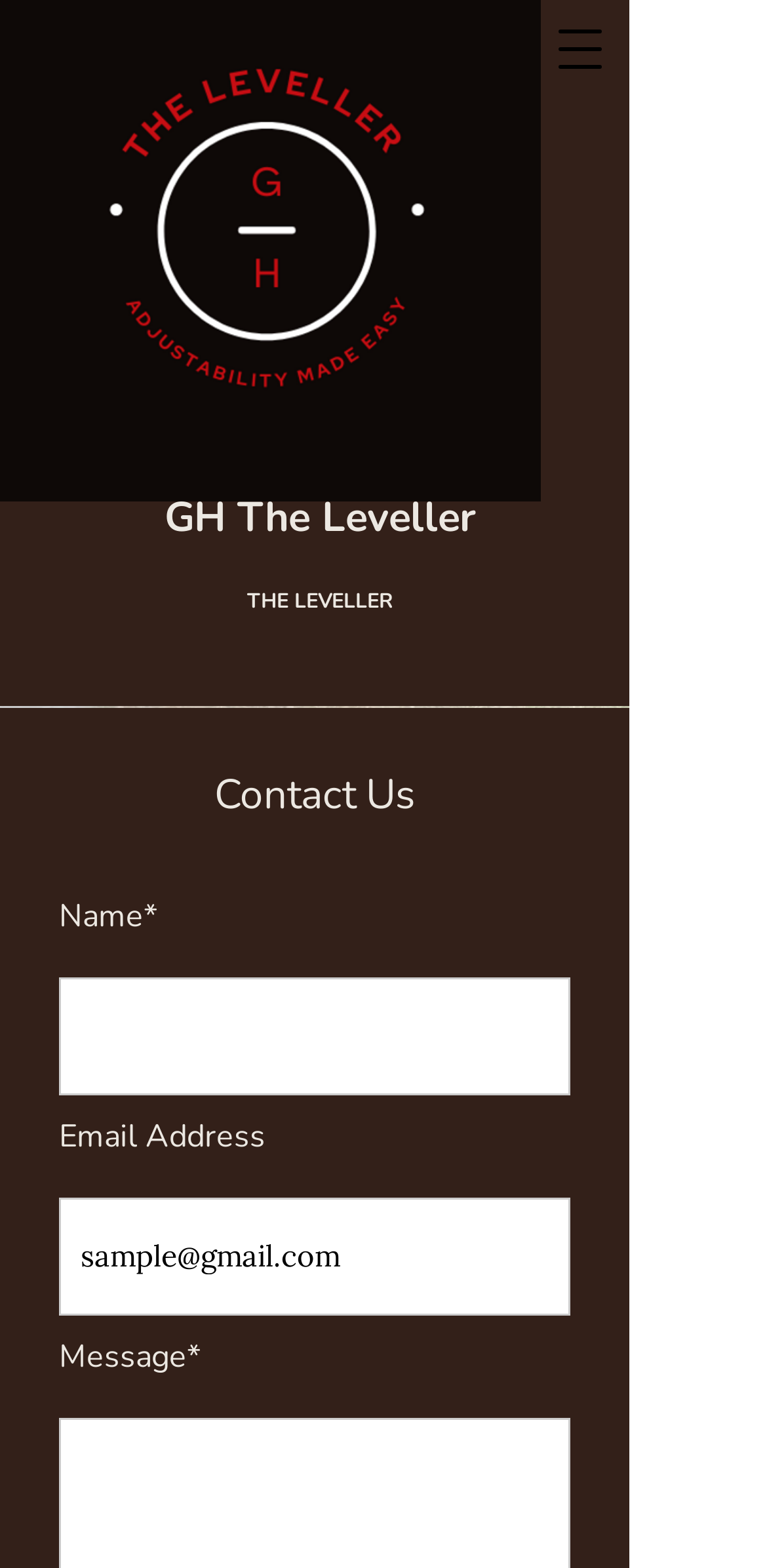What is the purpose of the form on this webpage? Using the information from the screenshot, answer with a single word or phrase.

To contact us